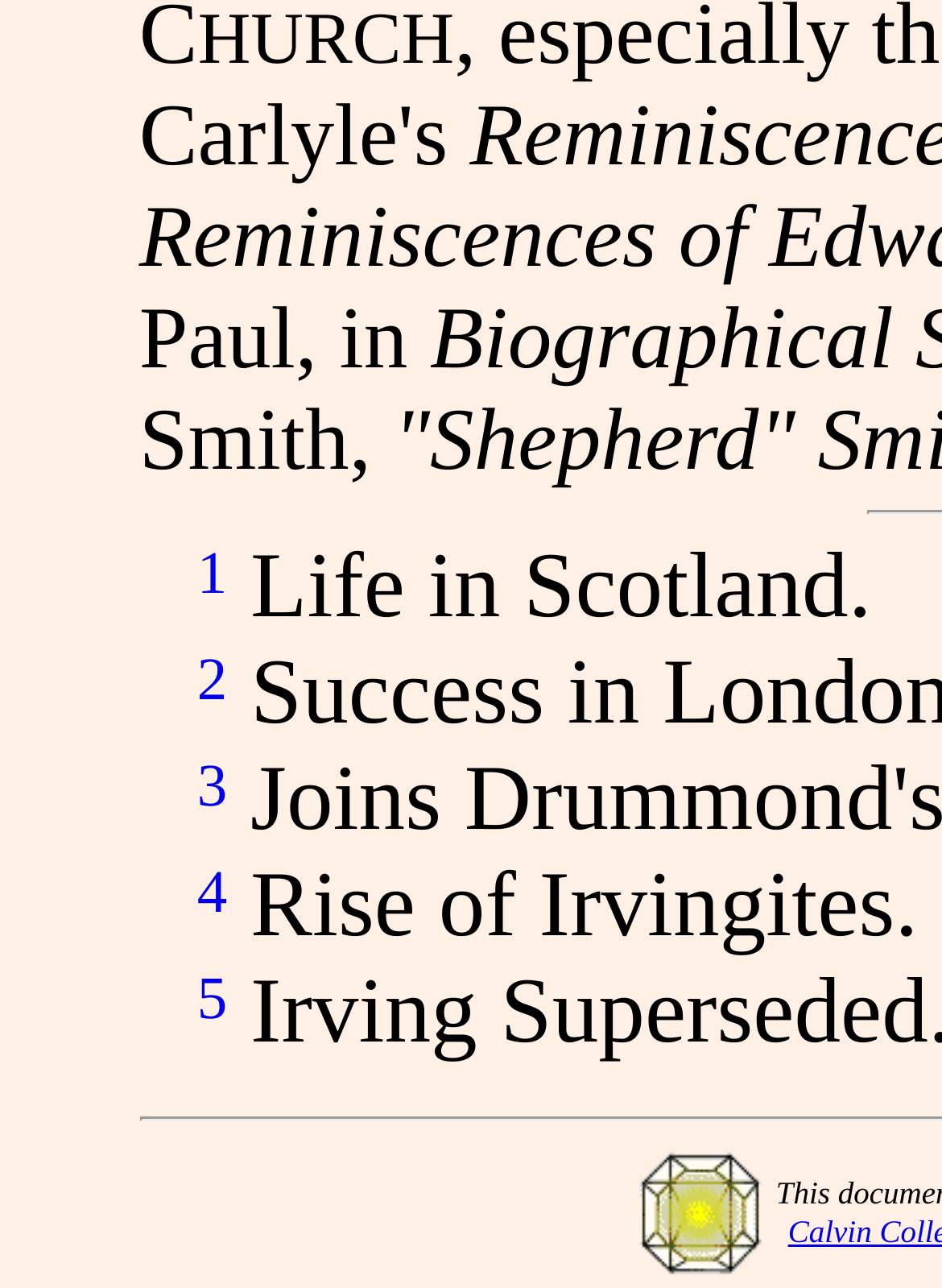How many superscript elements are on the webpage?
Please provide a single word or phrase as your answer based on the screenshot.

5